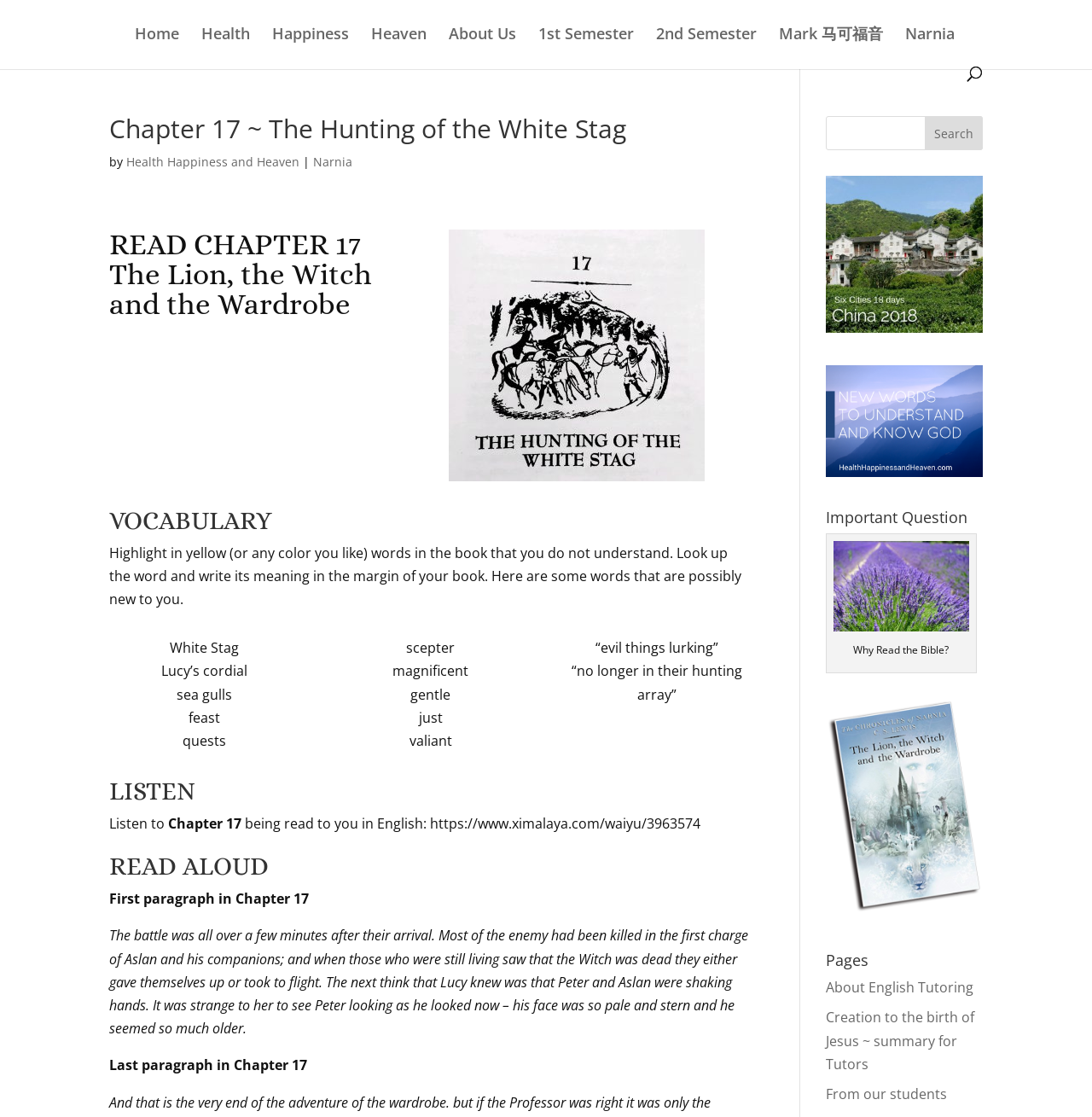Bounding box coordinates are specified in the format (top-left x, top-left y, bottom-right x, bottom-right y). All values are floating point numbers bounded between 0 and 1. Please provide the bounding box coordinate of the region this sentence describes: 2nd Semester

[0.601, 0.024, 0.693, 0.06]